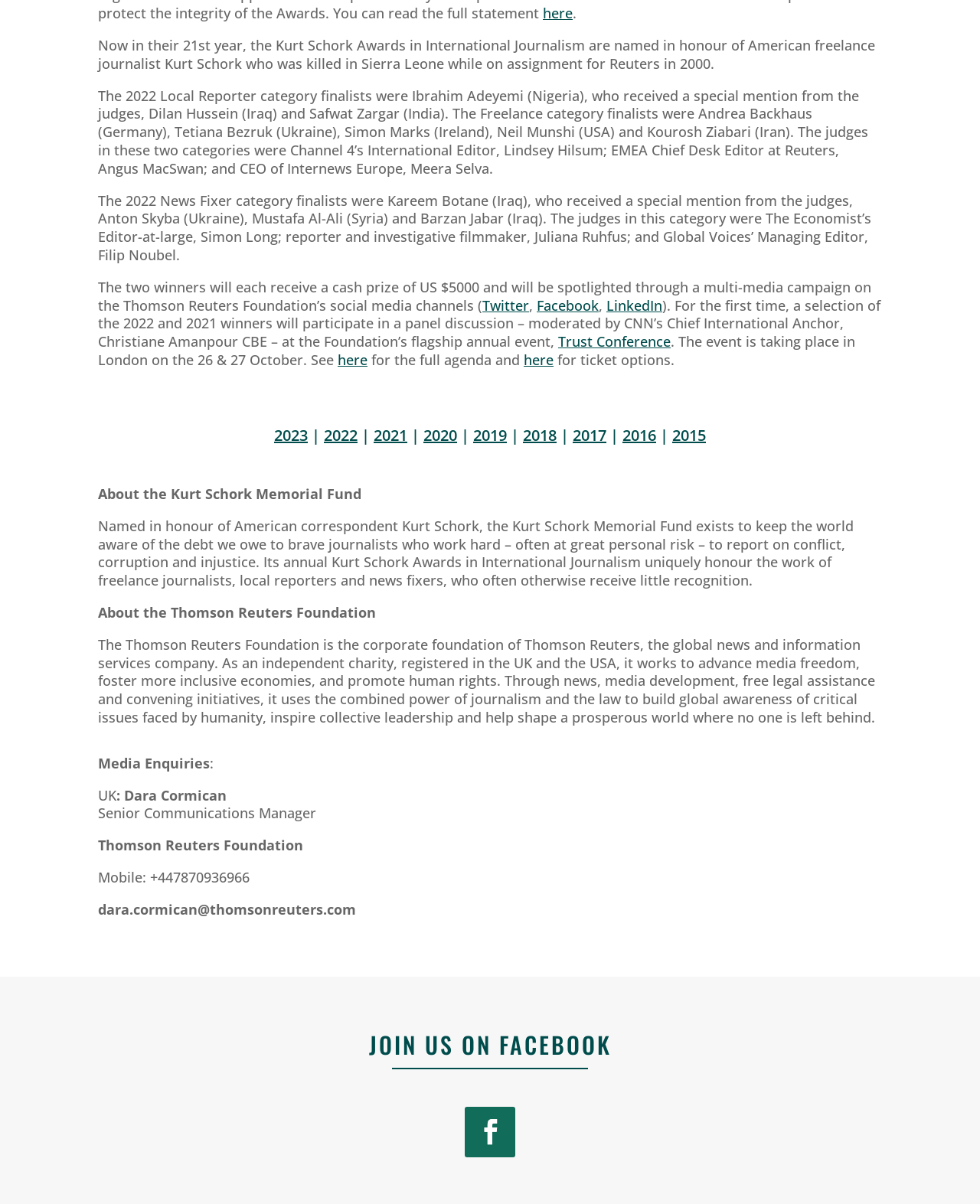Find the bounding box coordinates for the element that must be clicked to complete the instruction: "Contact Dara Cormican, Senior Communications Manager". The coordinates should be four float numbers between 0 and 1, indicated as [left, top, right, bottom].

[0.1, 0.721, 0.255, 0.736]